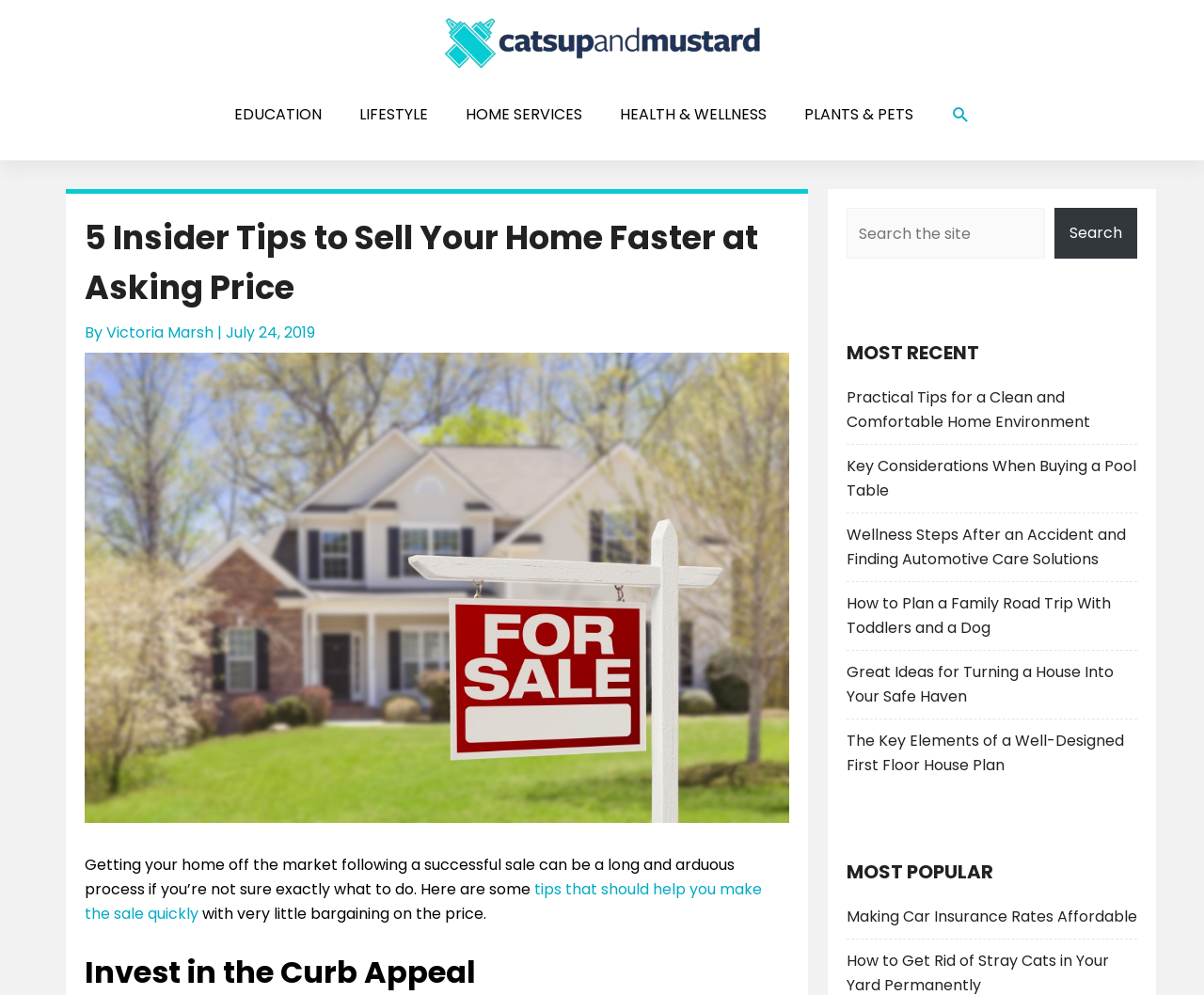Please locate and generate the primary heading on this webpage.

5 Insider Tips to Sell Your Home Faster at Asking Price